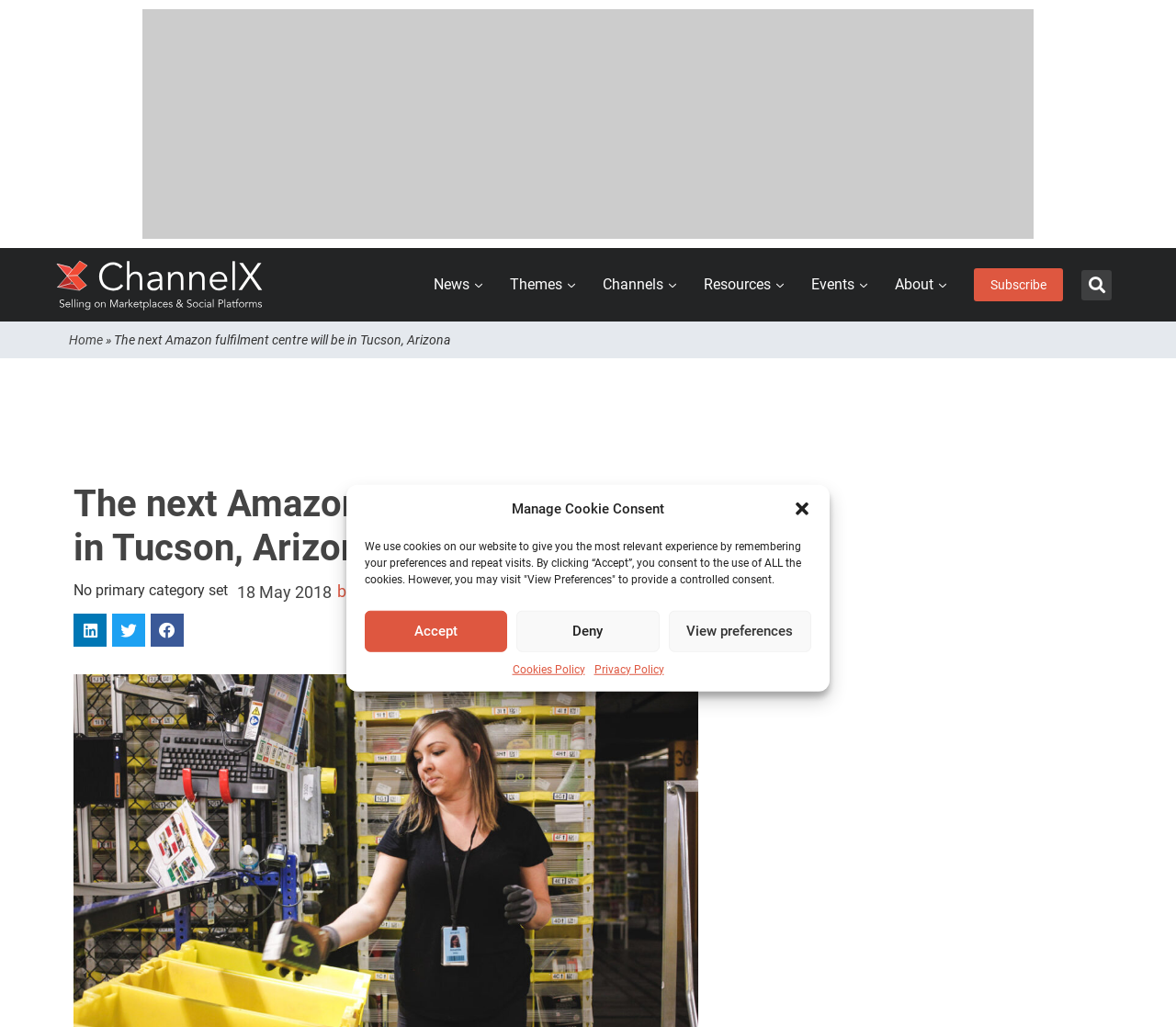Pinpoint the bounding box coordinates of the element you need to click to execute the following instruction: "Go to News page". The bounding box should be represented by four float numbers between 0 and 1, in the format [left, top, right, bottom].

[0.361, 0.25, 0.418, 0.304]